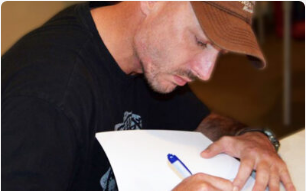What is the background of the image like?
Refer to the screenshot and answer in one word or phrase.

softly blurred